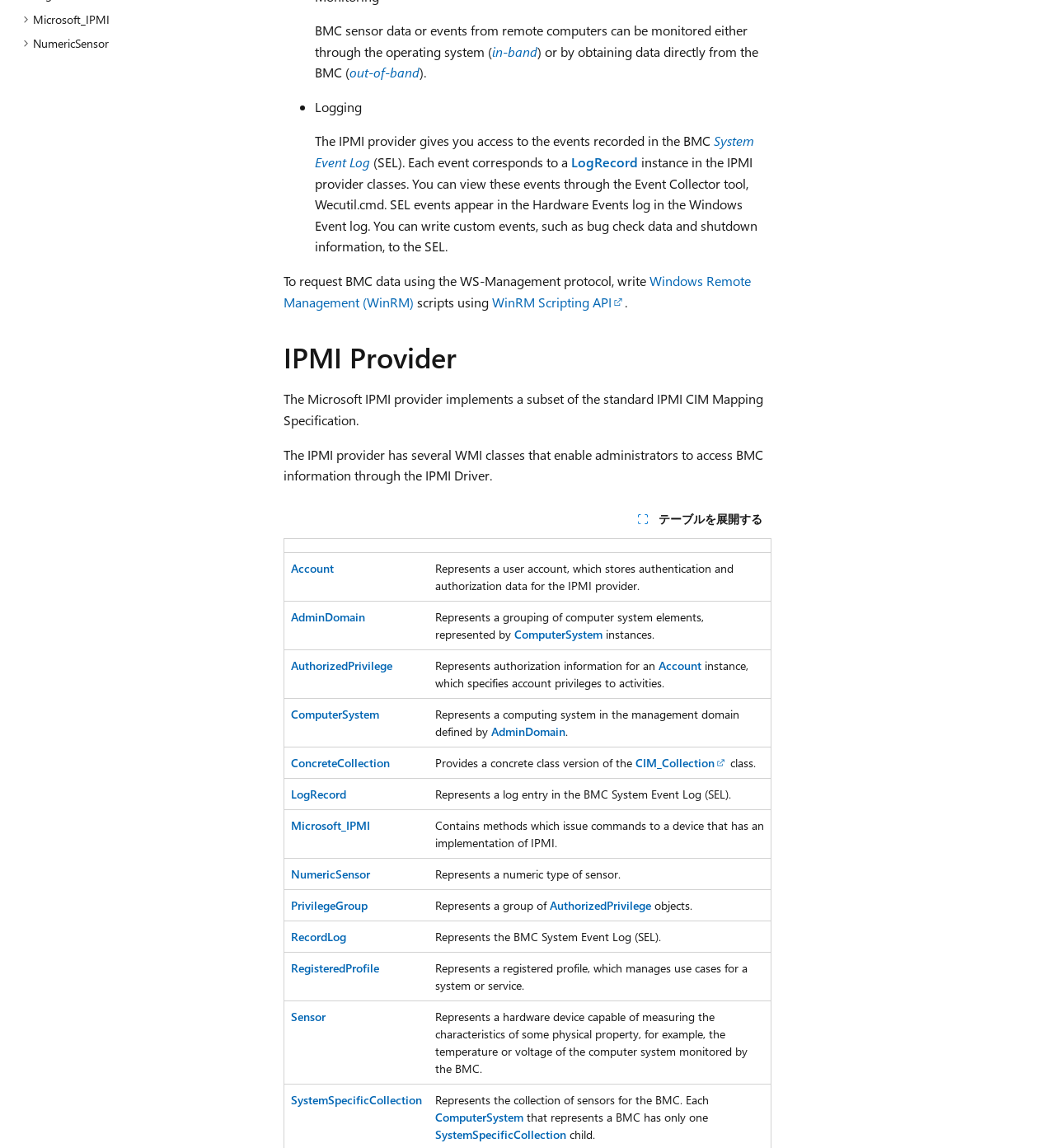Find the bounding box coordinates for the area that must be clicked to perform this action: "View the 'System Event Log'".

[0.298, 0.115, 0.715, 0.149]